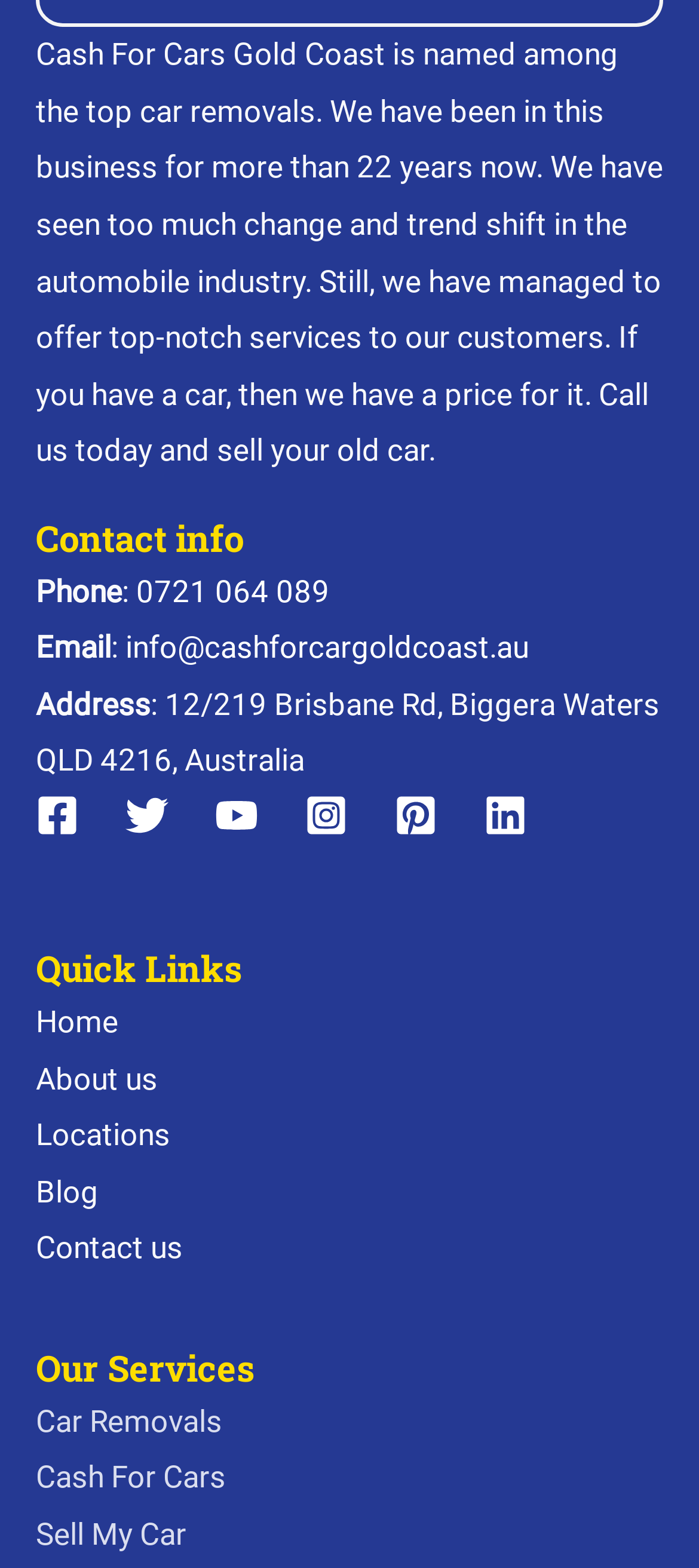Please mark the clickable region by giving the bounding box coordinates needed to complete this instruction: "Learn about Car Removals".

[0.051, 0.895, 0.318, 0.918]